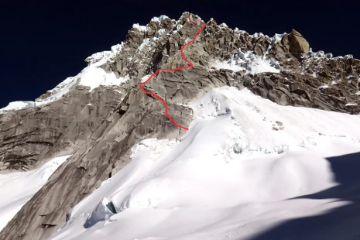Offer a detailed narrative of the scene shown in the image.

The image depicts the challenging East Face Rock Rib of Taulliraju, a prominent peak in the Peruvian Andes, showcasing a marked climbing route along its steep, rocky surface. The highlighted red line illustrates the path taken by the first ascensionists, emphasizing the technical difficulty of the ascent. The surrounding environment features rugged rock formations and snowfields, underscoring the high-altitude, alpine conditions climbers face in this remote and demanding terrain. This visual representation captures not only the natural beauty of the mountain but also the adventurous spirit inherent in high-altitude climbing, reflecting the bold endeavors of climbers seeking new challenges.